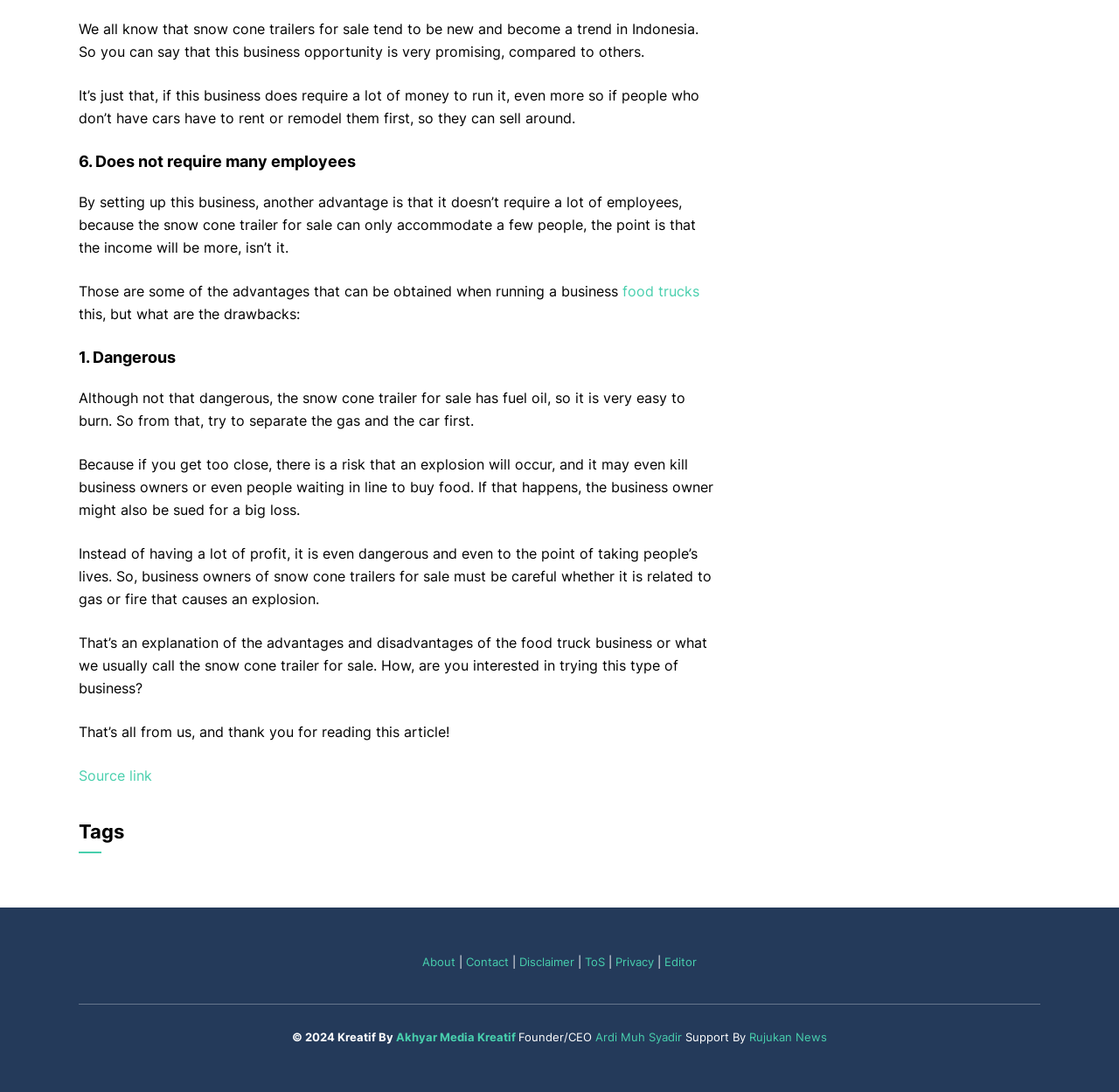Find the bounding box coordinates for the element that must be clicked to complete the instruction: "Click the 'About' link". The coordinates should be four float numbers between 0 and 1, indicated as [left, top, right, bottom].

[0.377, 0.874, 0.407, 0.887]